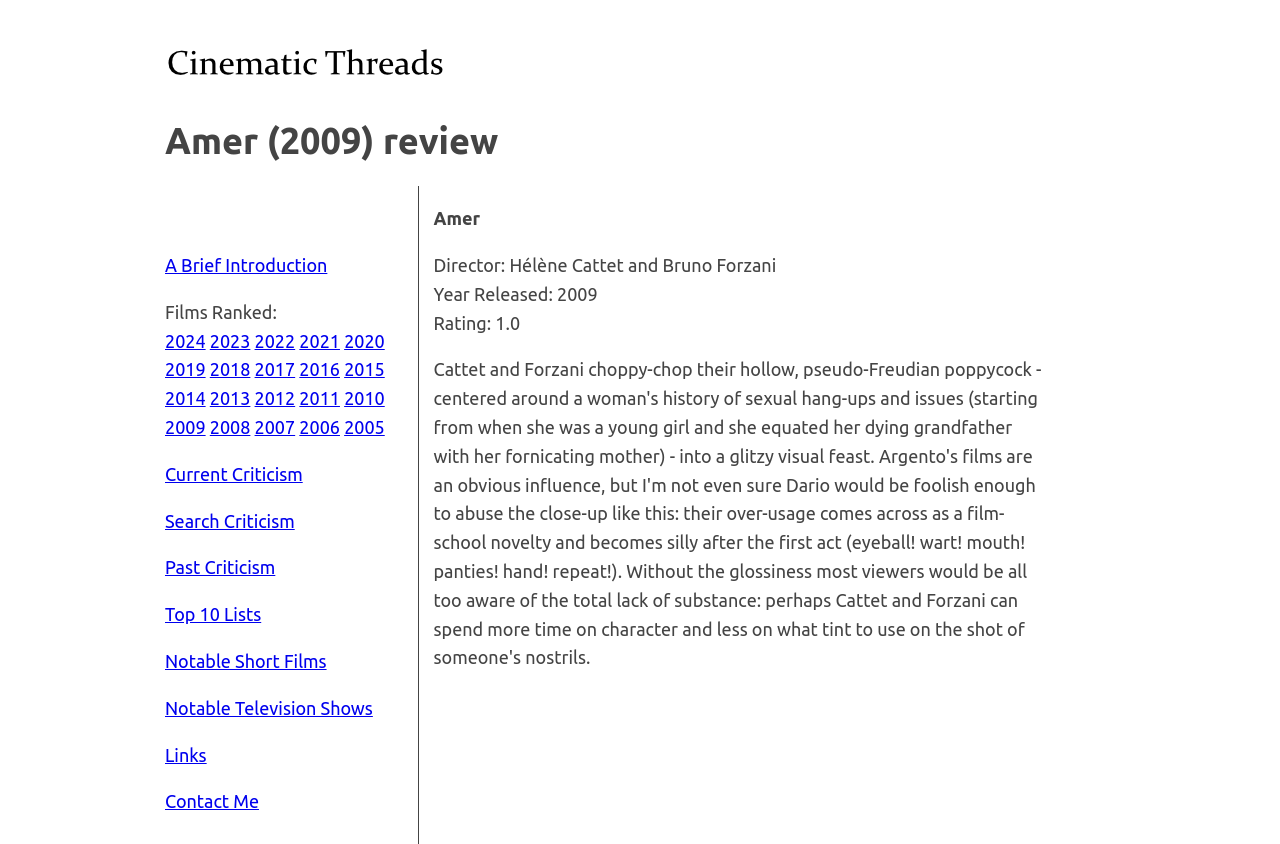Can you find the bounding box coordinates of the area I should click to execute the following instruction: "View films from 2009"?

[0.129, 0.494, 0.161, 0.518]